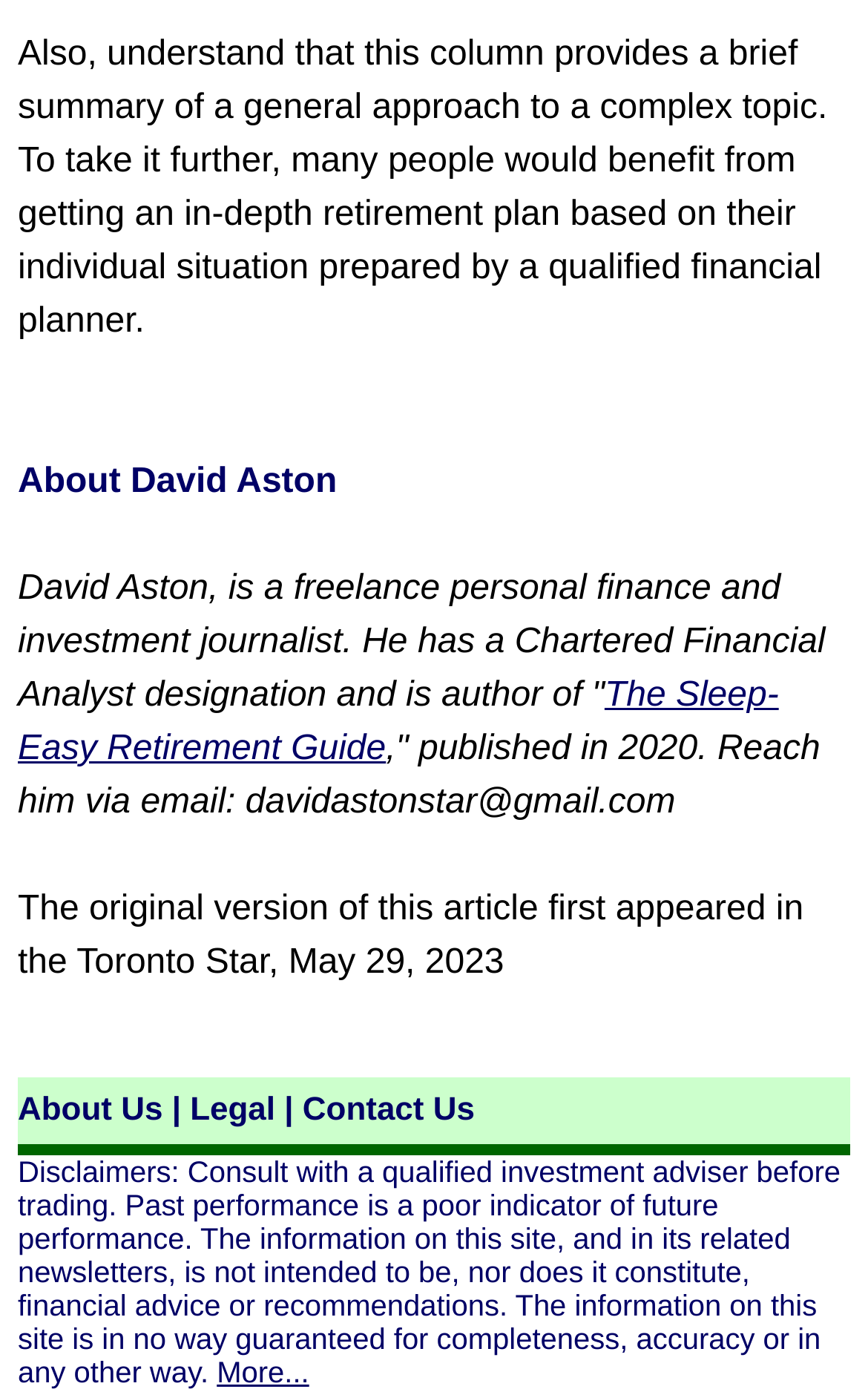Answer in one word or a short phrase: 
How can you contact David Aston?

via email